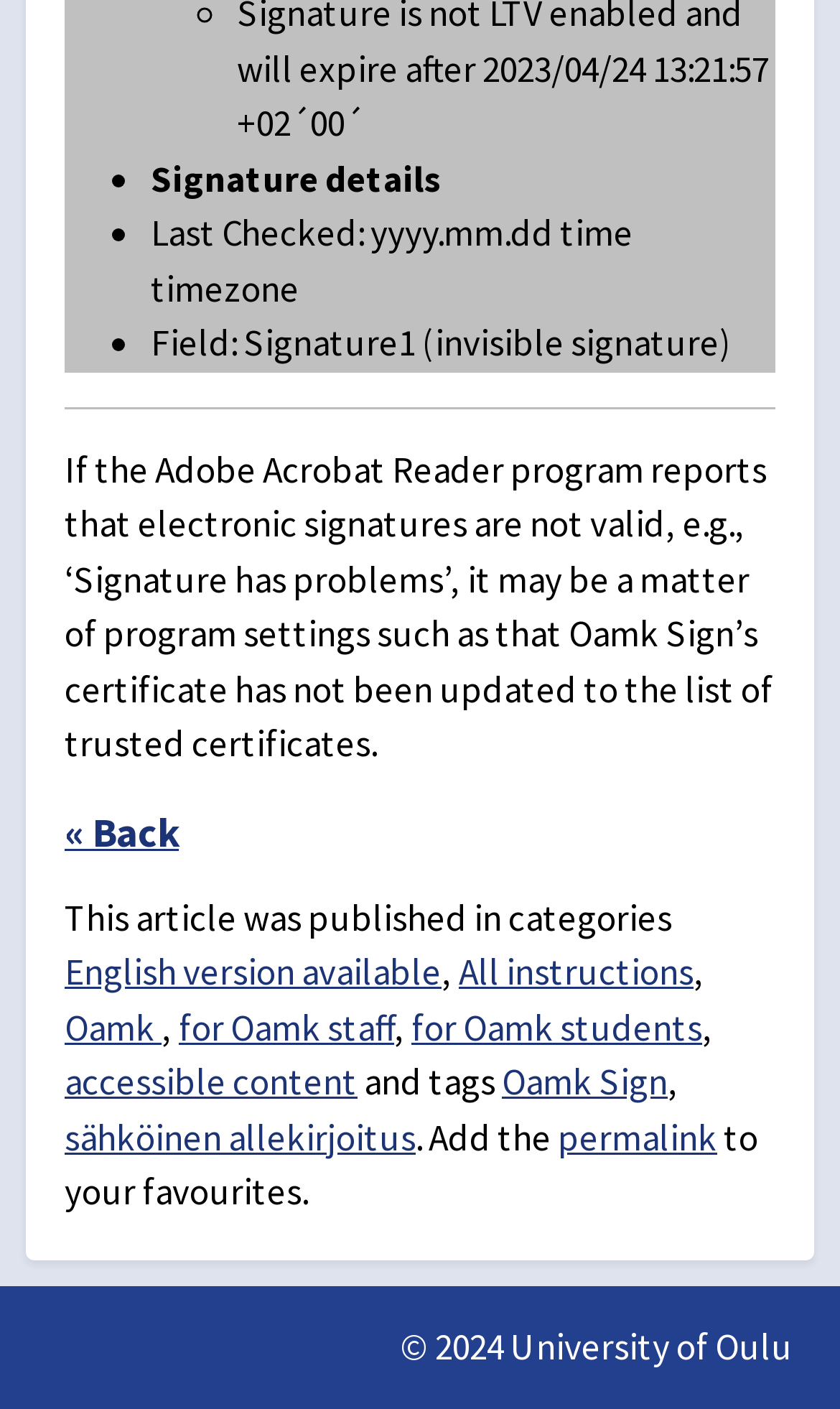Provide a thorough and detailed response to the question by examining the image: 
What is the name of the program that may report electronic signatures as not valid?

I found the answer by looking at the StaticText element with the text 'If the Adobe Acrobat Reader program reports that electronic signatures are not valid...' which is located at coordinates [0.077, 0.316, 0.921, 0.545]. This element is a child of the Root Element and is located below the separator element.